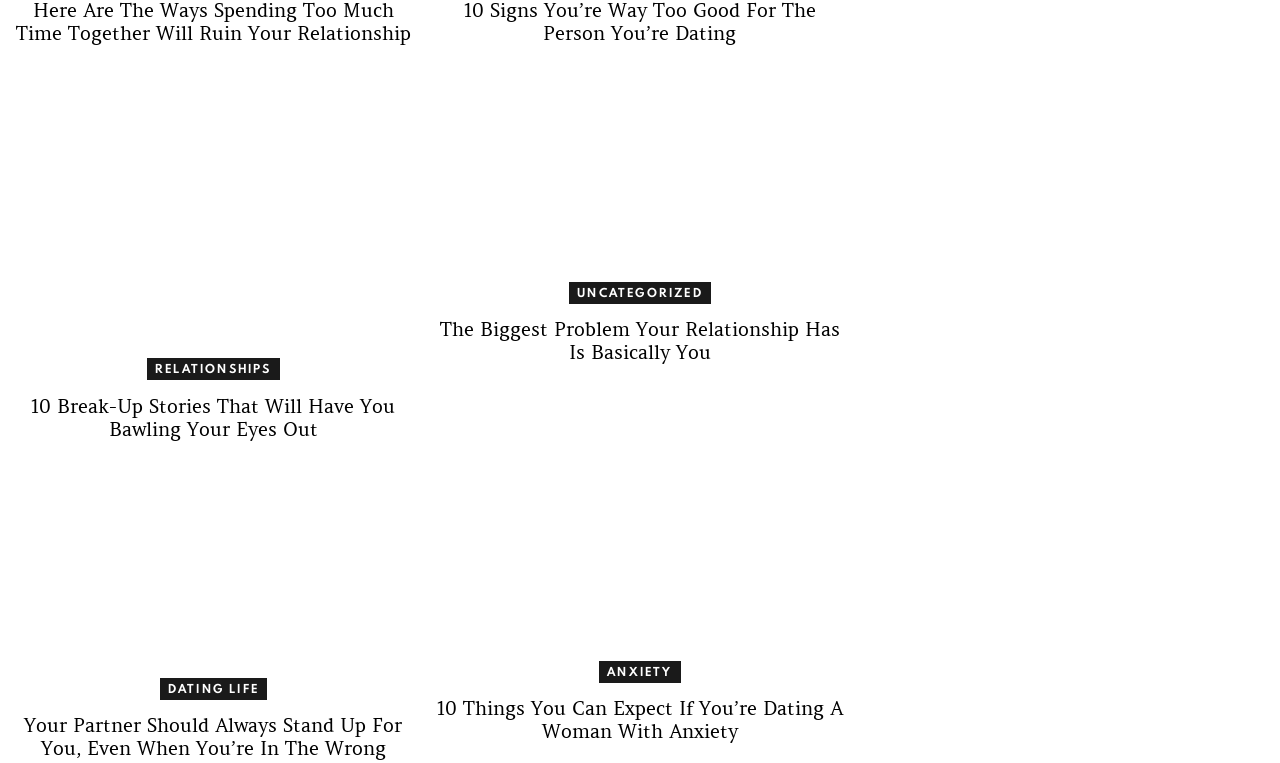Please locate the bounding box coordinates of the element that needs to be clicked to achieve the following instruction: "View the article about relationship problems". The coordinates should be four float numbers between 0 and 1, i.e., [left, top, right, bottom].

[0.341, 0.399, 0.659, 0.478]